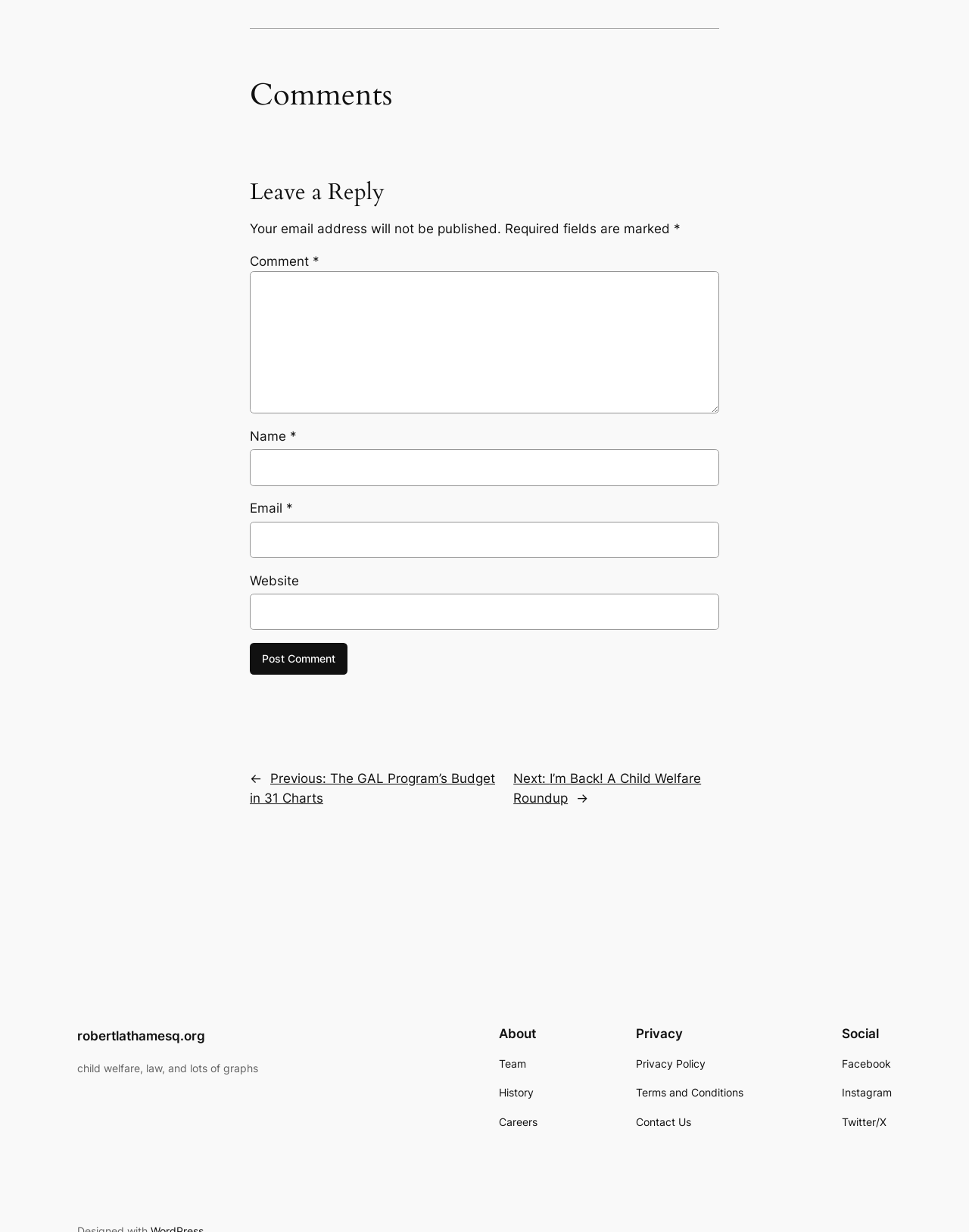What is the purpose of the comment section? Please answer the question using a single word or phrase based on the image.

Leave a reply